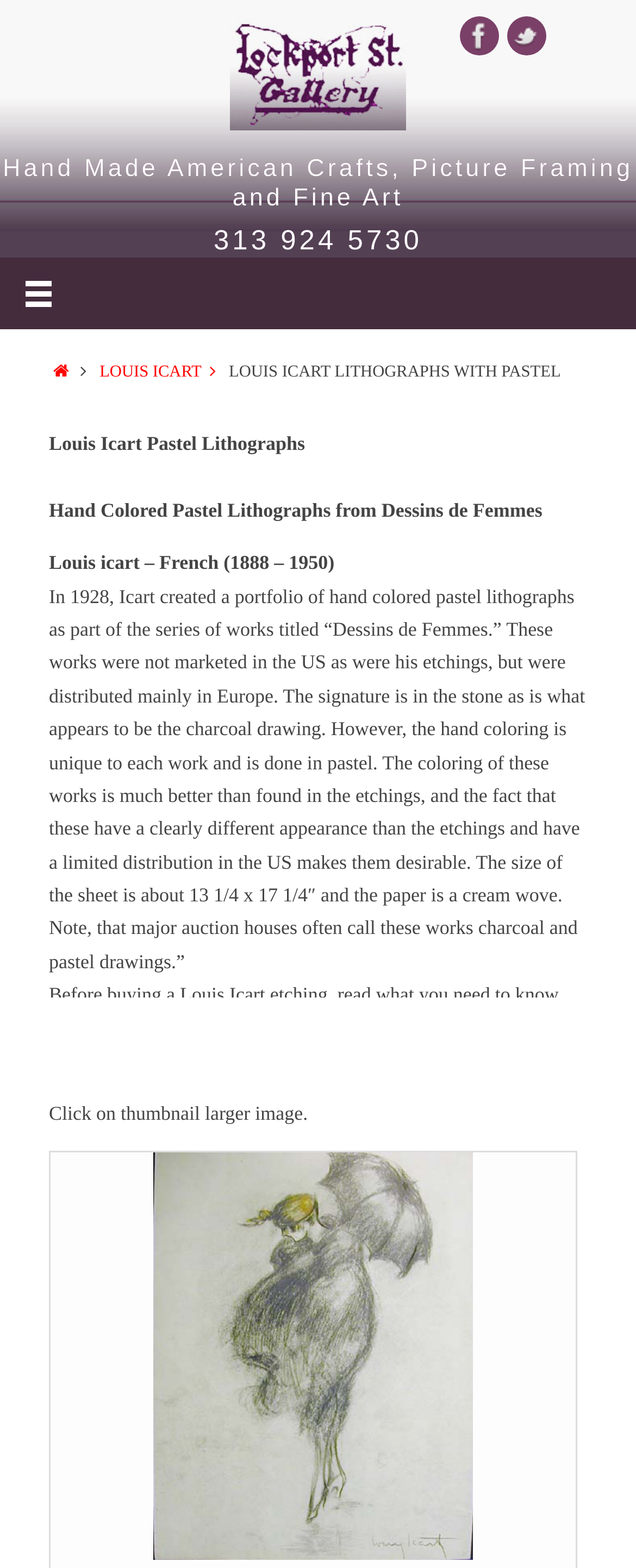In what year did Louis Icart create a portfolio of hand colored pastel lithographs?
Please respond to the question with as much detail as possible.

The webpage mentions 'In 1928, Icart created a portfolio of hand colored pastel lithographs as part of the series of works titled “Dessins de Femmes.”' which provides the year when Louis Icart created the portfolio.